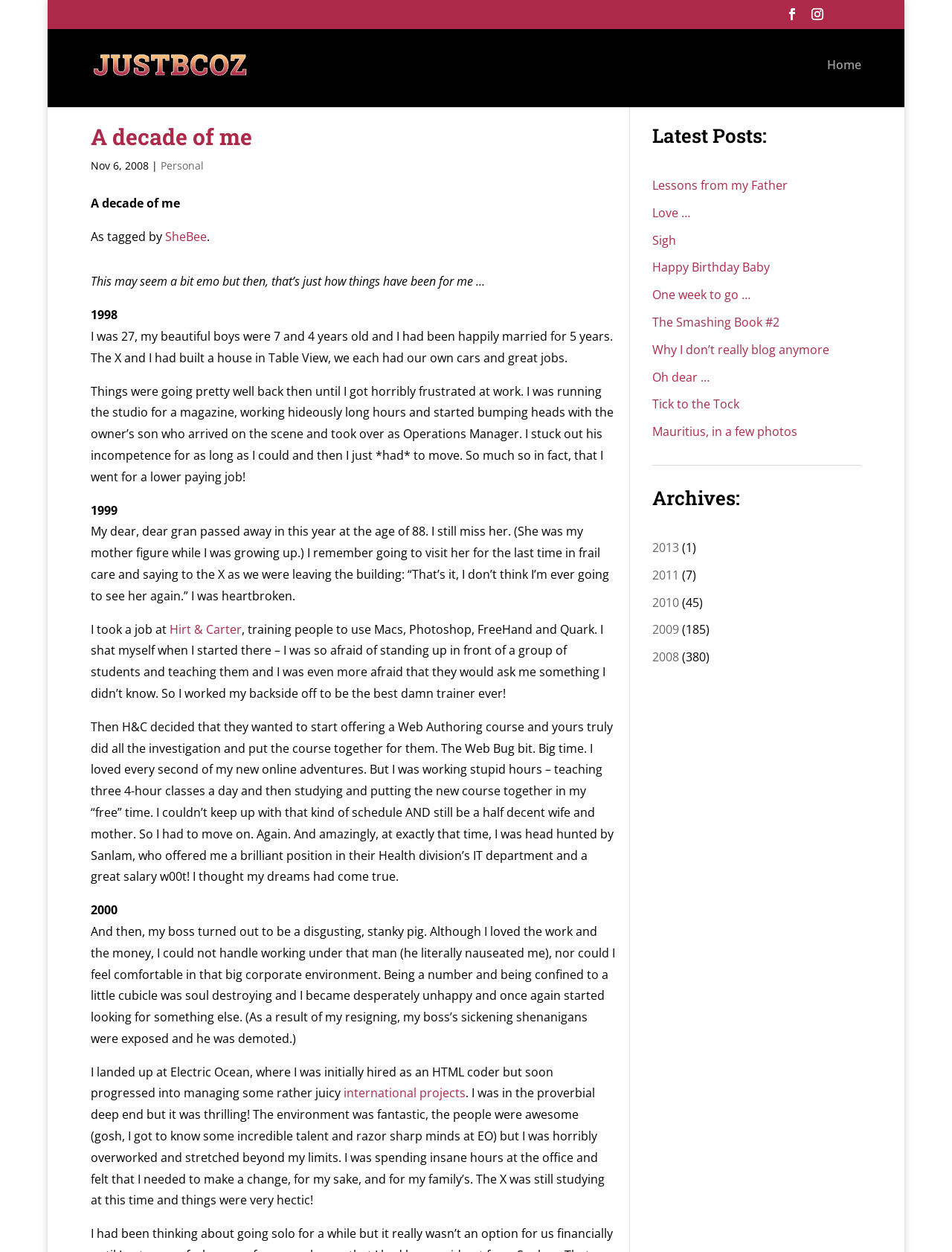What is the title of the first post?
Using the information from the image, provide a comprehensive answer to the question.

The title of the first post can be found by looking at the heading element with the text 'A decade of me' which is located at the top of the page, below the navigation links.